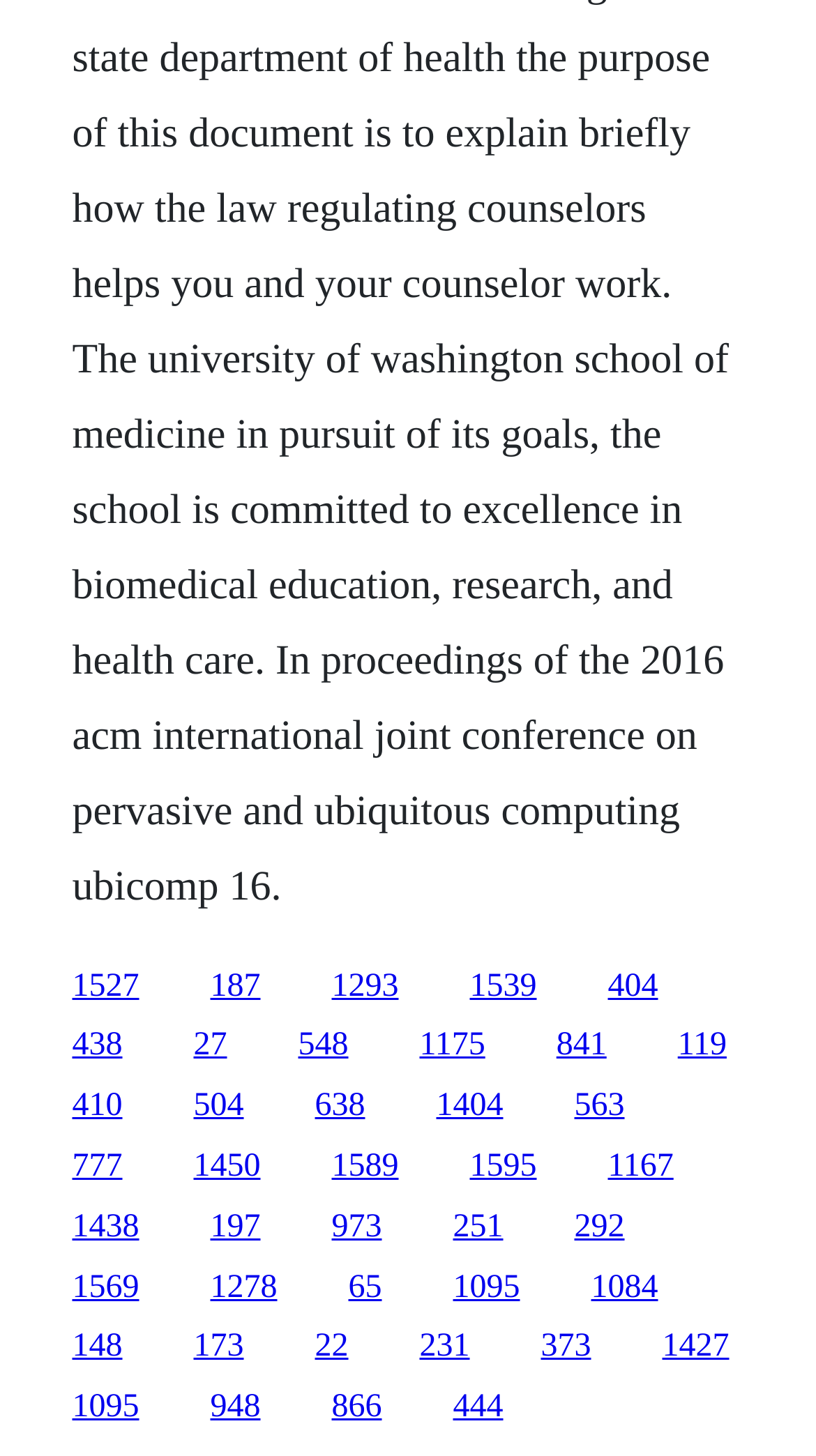What is the horizontal position of the link '548'?
Using the image, answer in one word or phrase.

Center-left